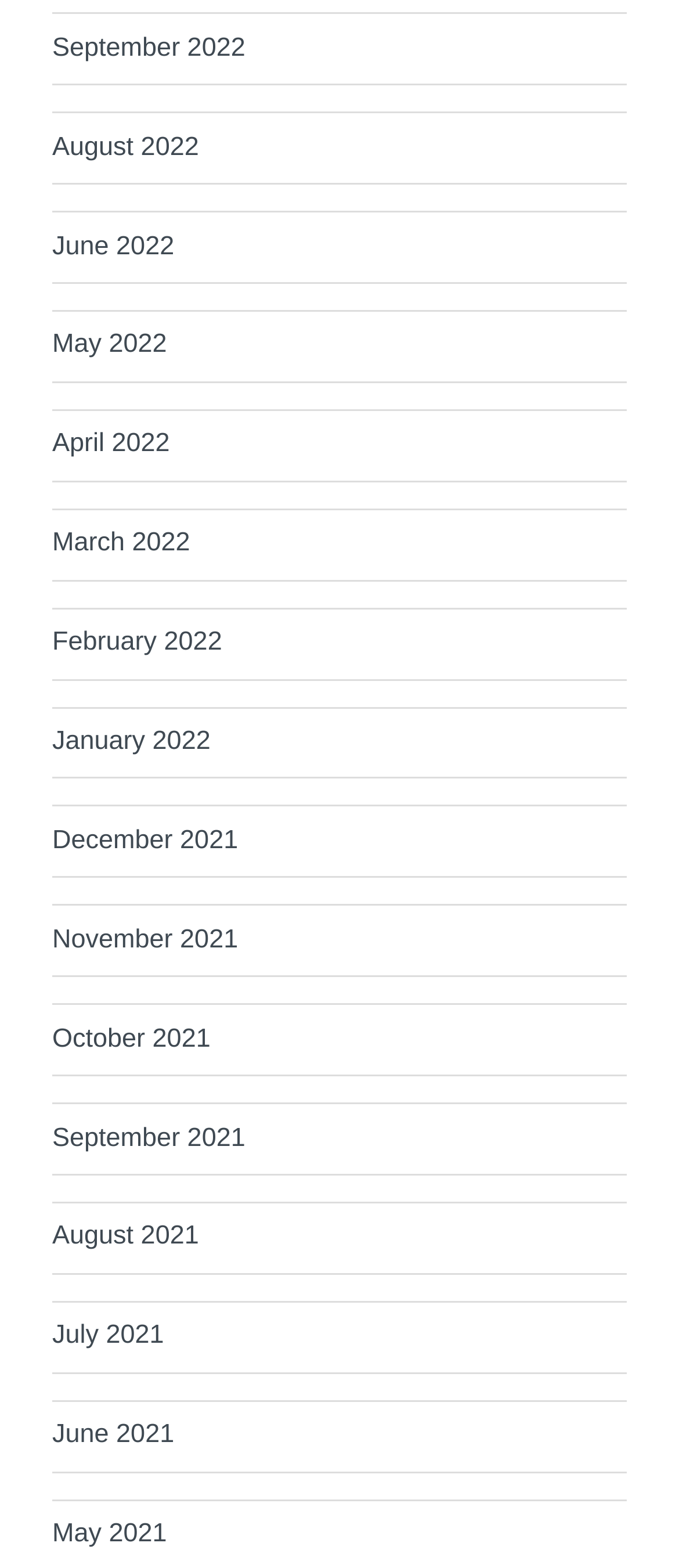Please find the bounding box coordinates for the clickable element needed to perform this instruction: "access April 2022".

[0.077, 0.274, 0.25, 0.292]